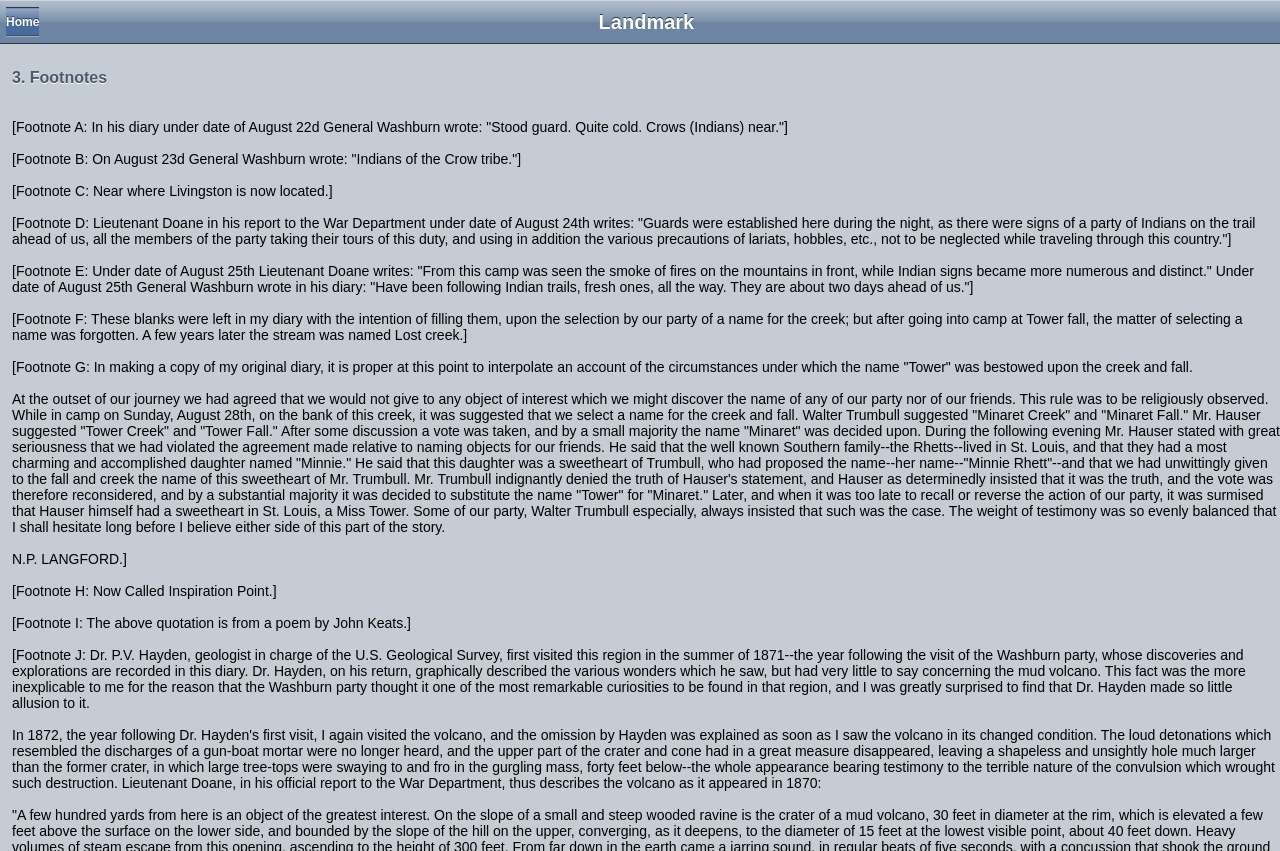What is the name of the geologist mentioned in Footnote J?
Look at the screenshot and provide an in-depth answer.

I found this answer by reading the text and finding Footnote J, which says 'Dr. P.V. Hayden, geologist in charge of the U.S. Geological Survey...' This indicates that the geologist mentioned is Dr. P.V. Hayden.